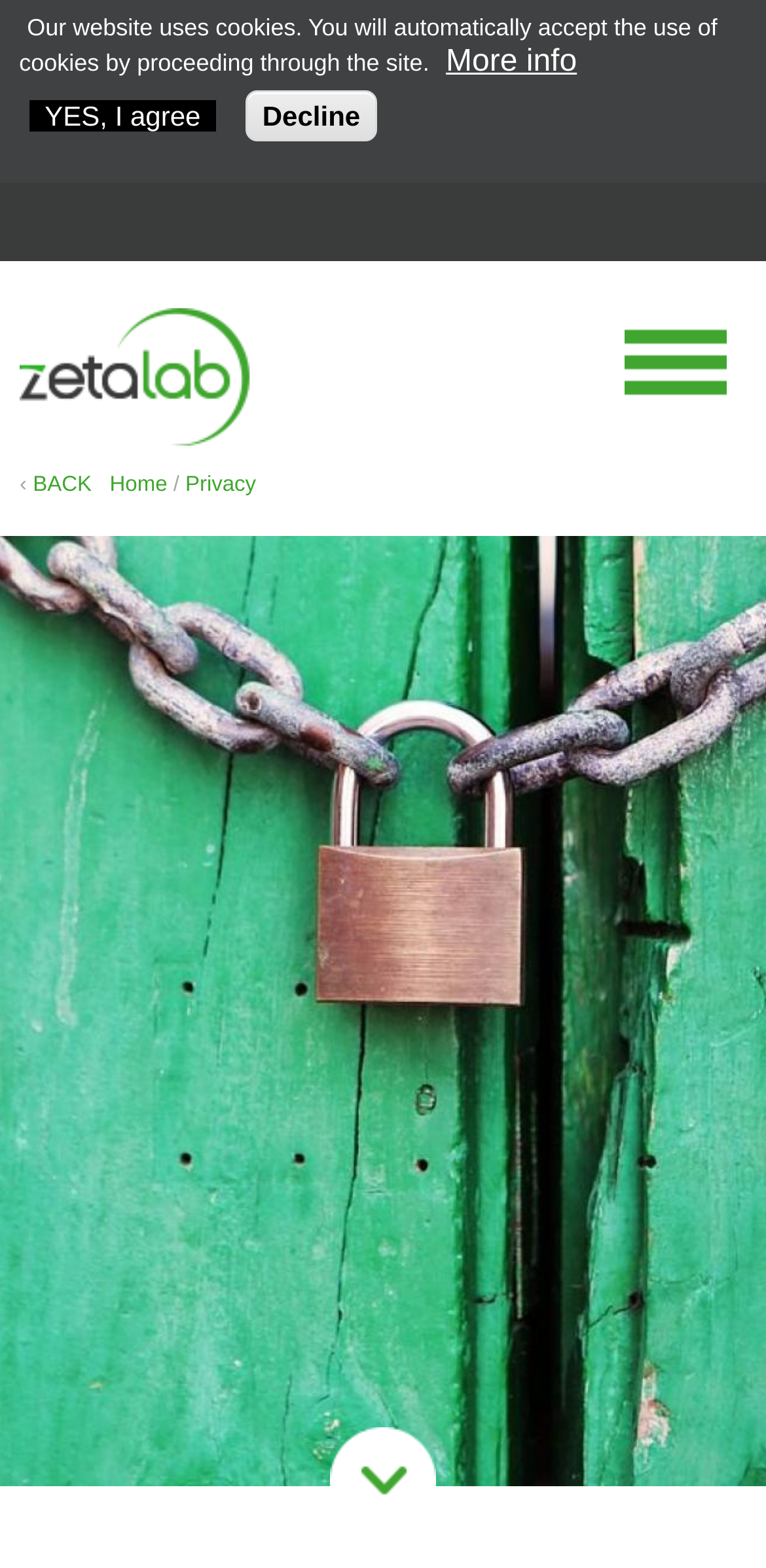Determine the bounding box of the UI element mentioned here: "More info". The coordinates must be in the format [left, top, right, bottom] with values ranging from 0 to 1.

[0.582, 0.029, 0.753, 0.051]